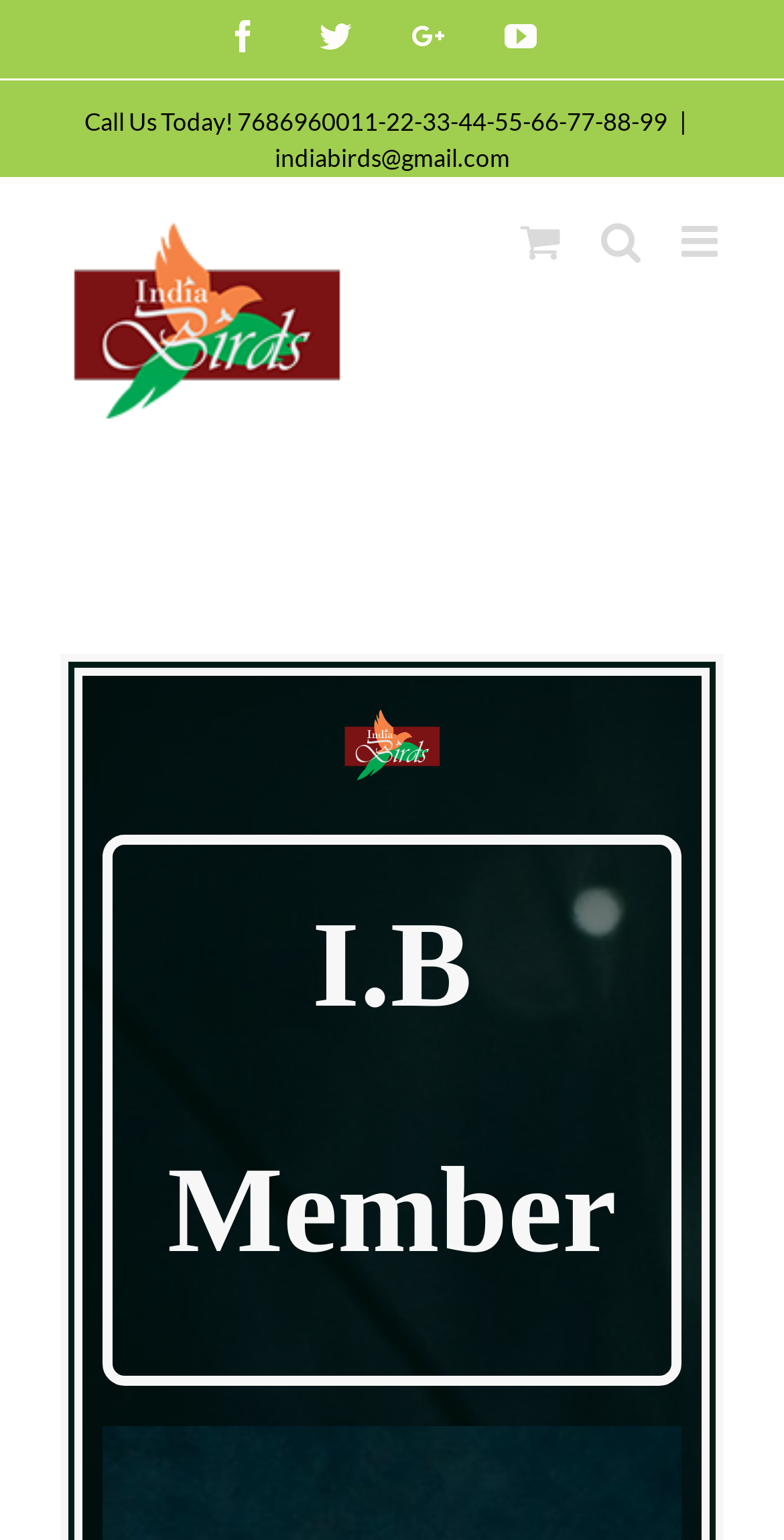What is the logo of the website?
Based on the image, answer the question with a single word or brief phrase.

India Birds Retina Logo